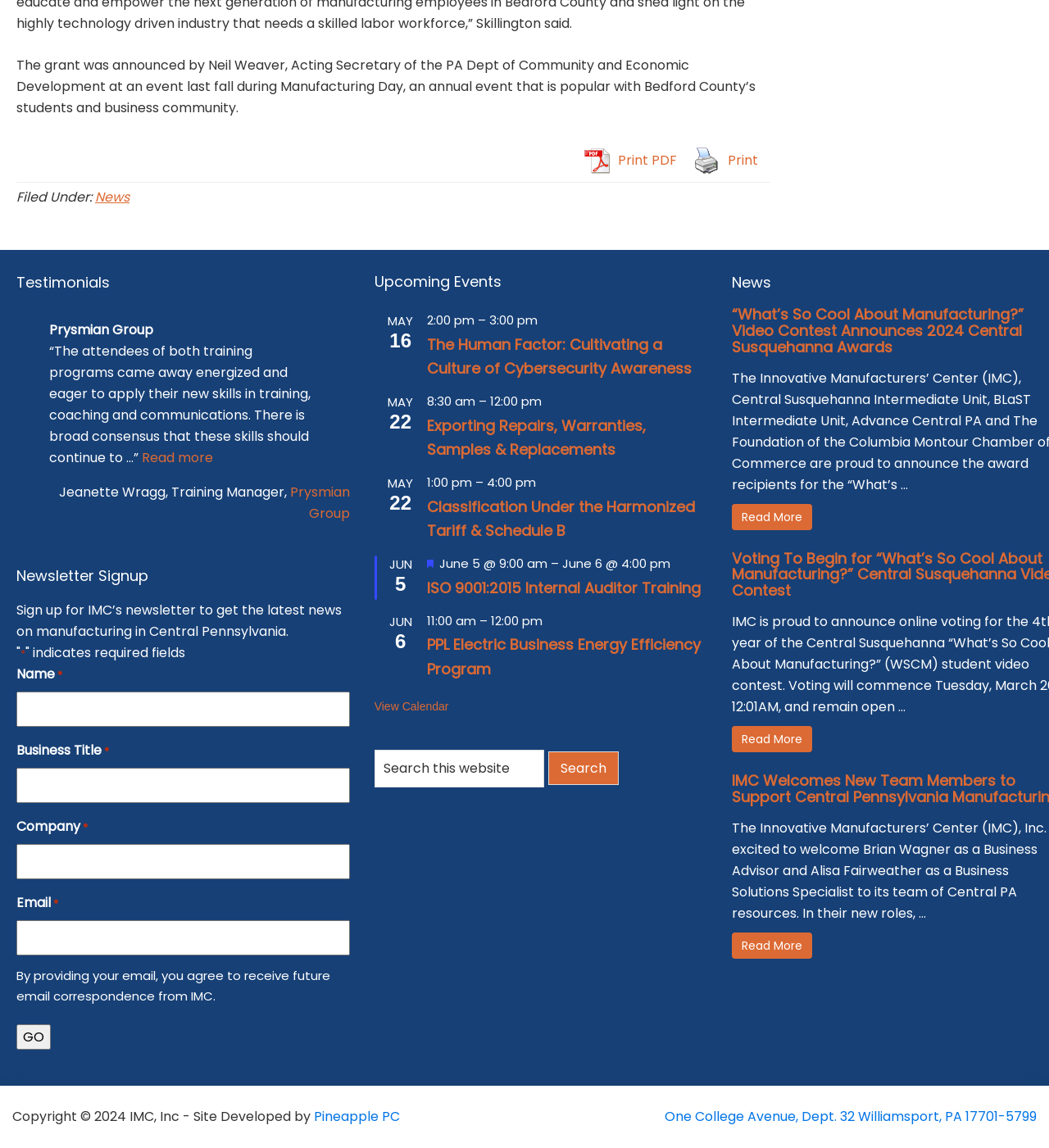Could you provide the bounding box coordinates for the portion of the screen to click to complete this instruction: "Sign up for IMC’s newsletter"?

[0.016, 0.491, 0.333, 0.516]